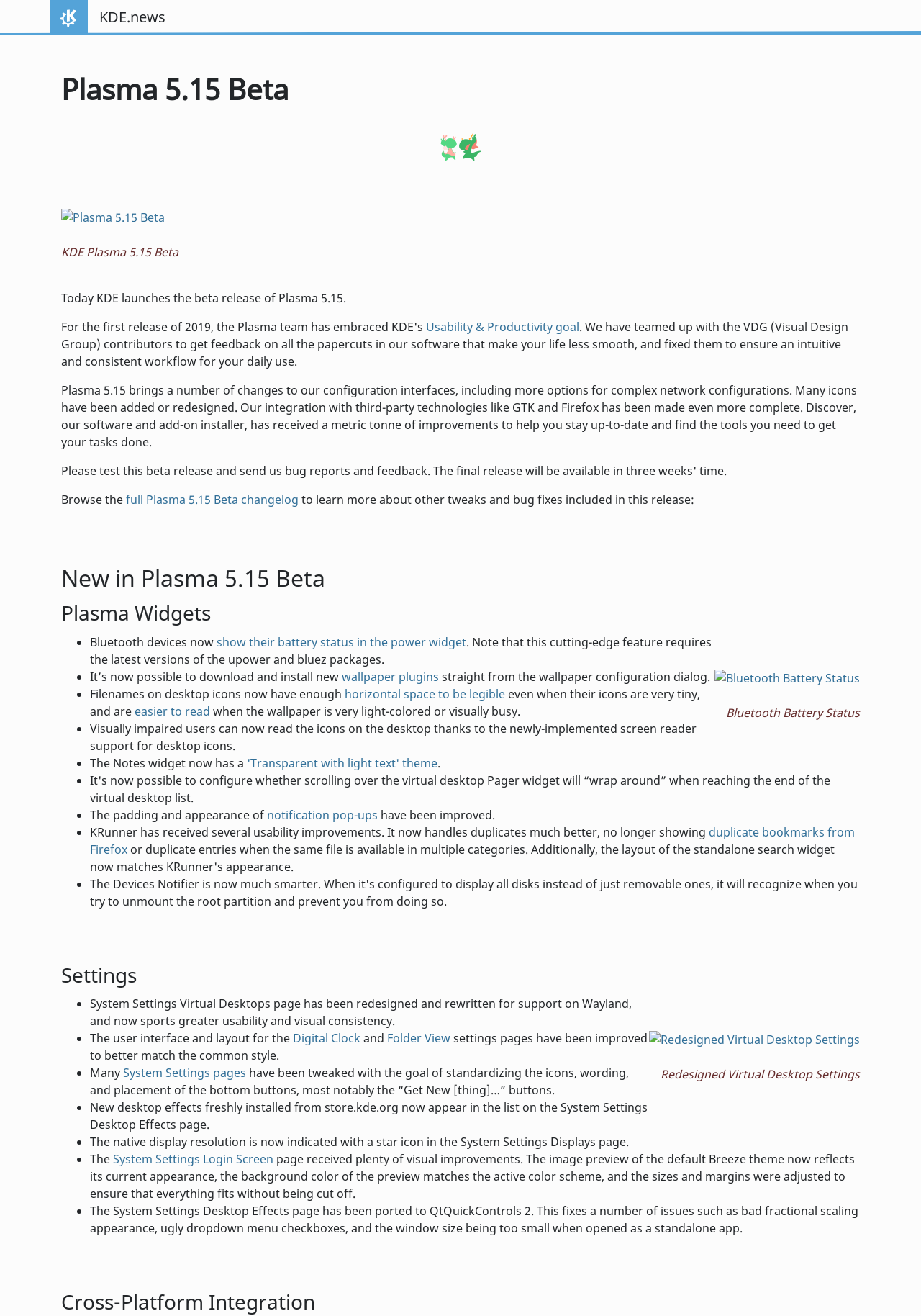Find the bounding box coordinates for the element described here: "Digital Clock".

[0.318, 0.783, 0.391, 0.795]